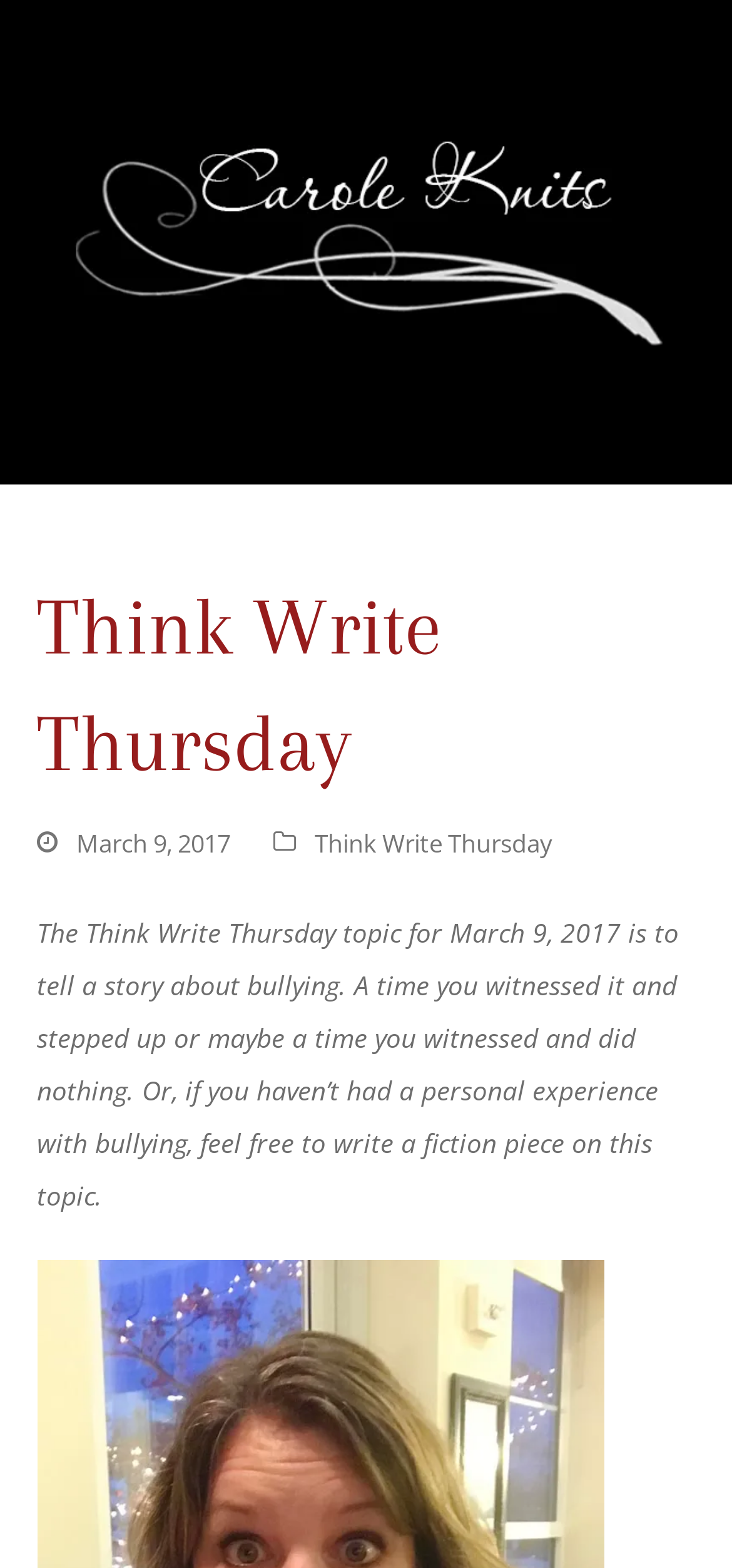Give a one-word or one-phrase response to the question:
What is the position of the Carole Knits Blog Logo?

Top-left